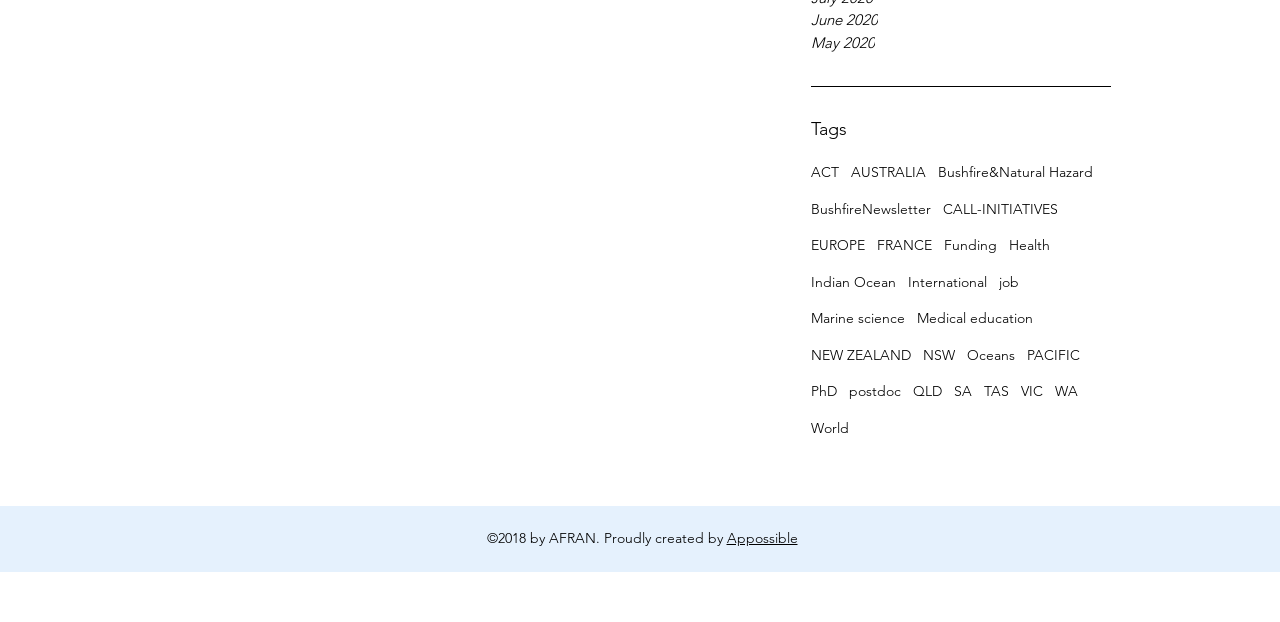Determine the bounding box coordinates for the clickable element required to fulfill the instruction: "Browse PhD opportunities". Provide the coordinates as four float numbers between 0 and 1, i.e., [left, top, right, bottom].

[0.634, 0.609, 0.654, 0.649]